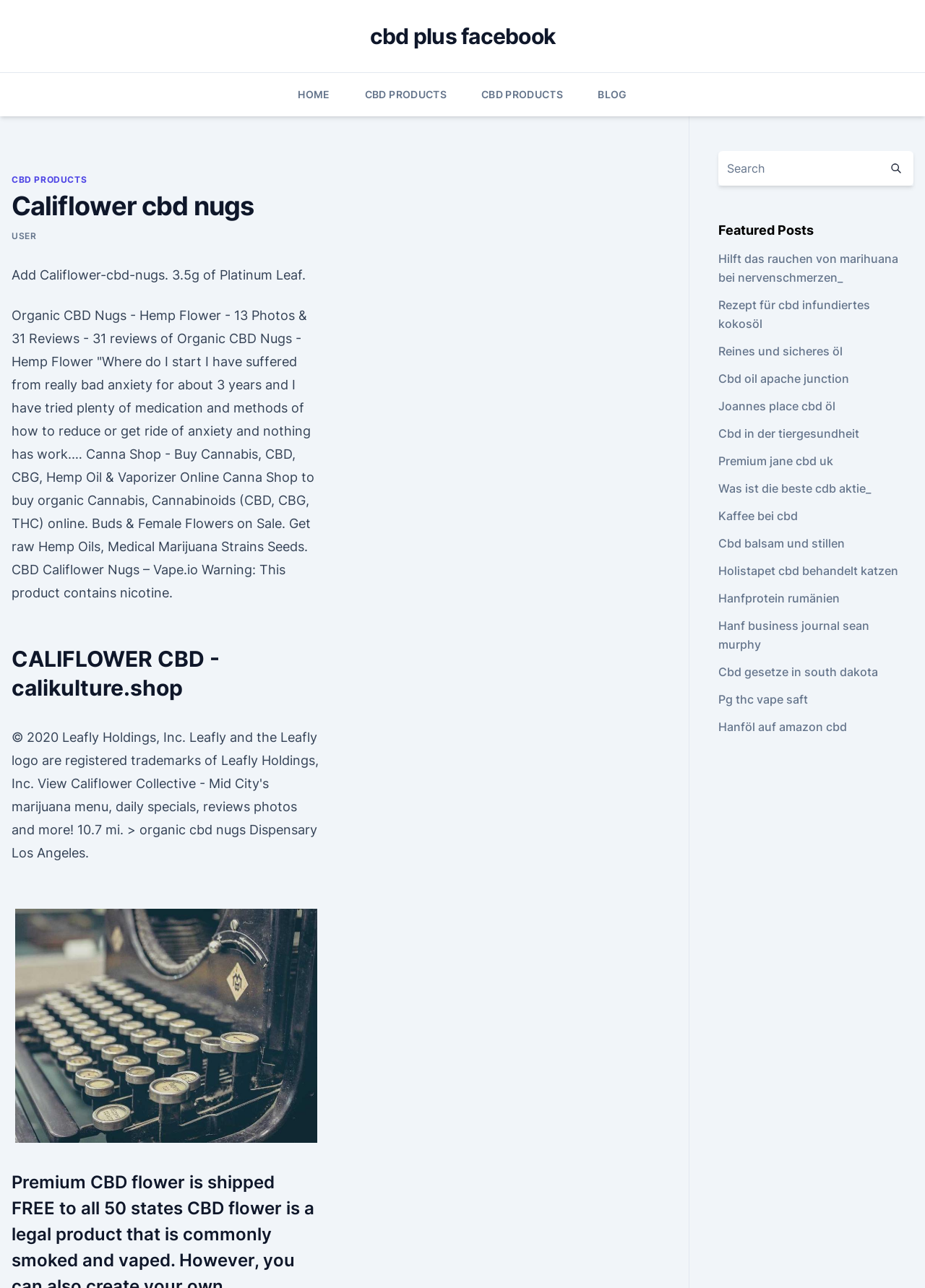Can you pinpoint the bounding box coordinates for the clickable element required for this instruction: "Read the blog post about Hilft das rauchen von marihuana bei nervenschmerzen"? The coordinates should be four float numbers between 0 and 1, i.e., [left, top, right, bottom].

[0.776, 0.195, 0.971, 0.221]